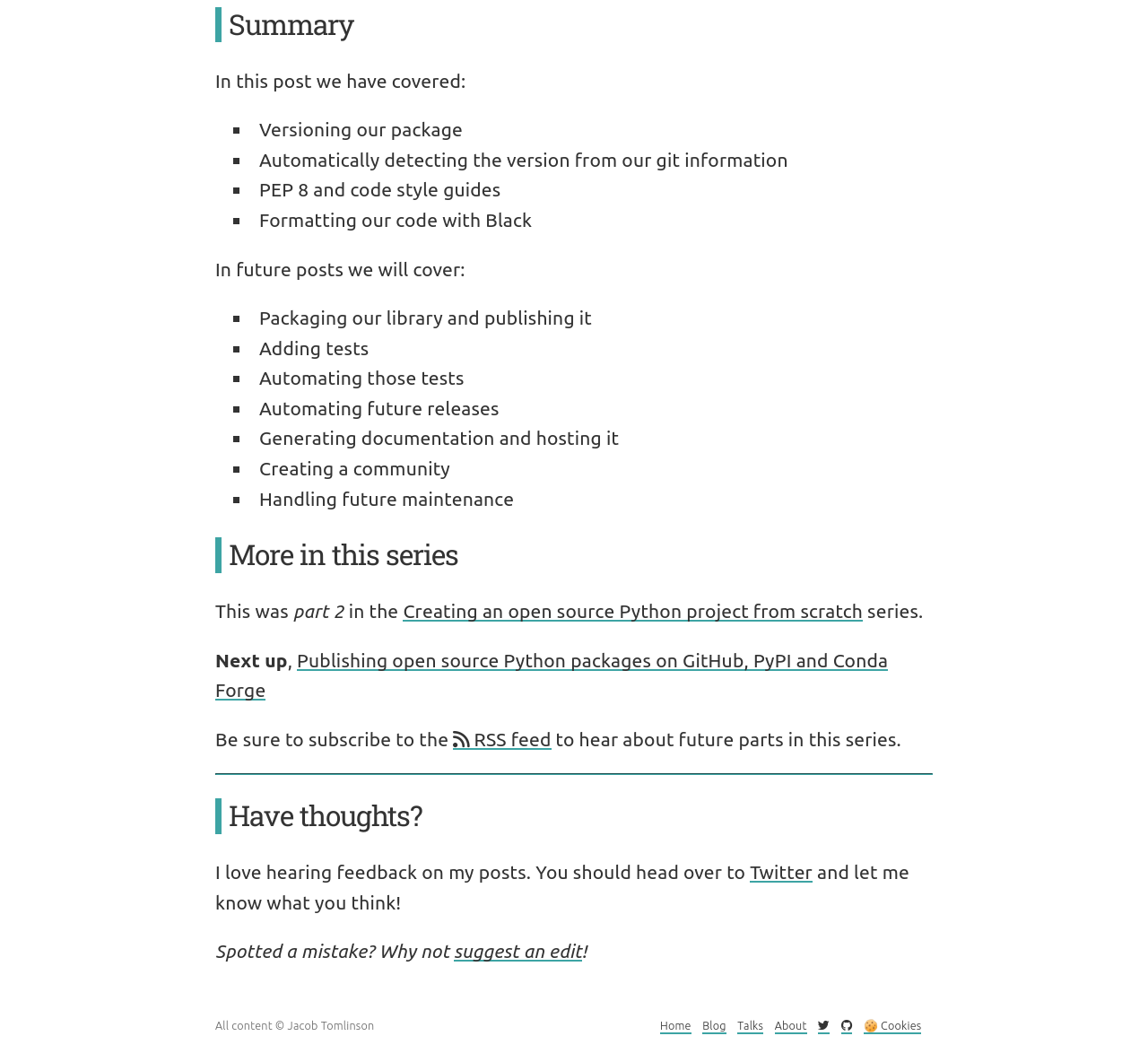What is the author's name?
Make sure to answer the question with a detailed and comprehensive explanation.

The author's name can be found at the bottom of the webpage, where it is stated that 'All content © Jacob Tomlinson'.